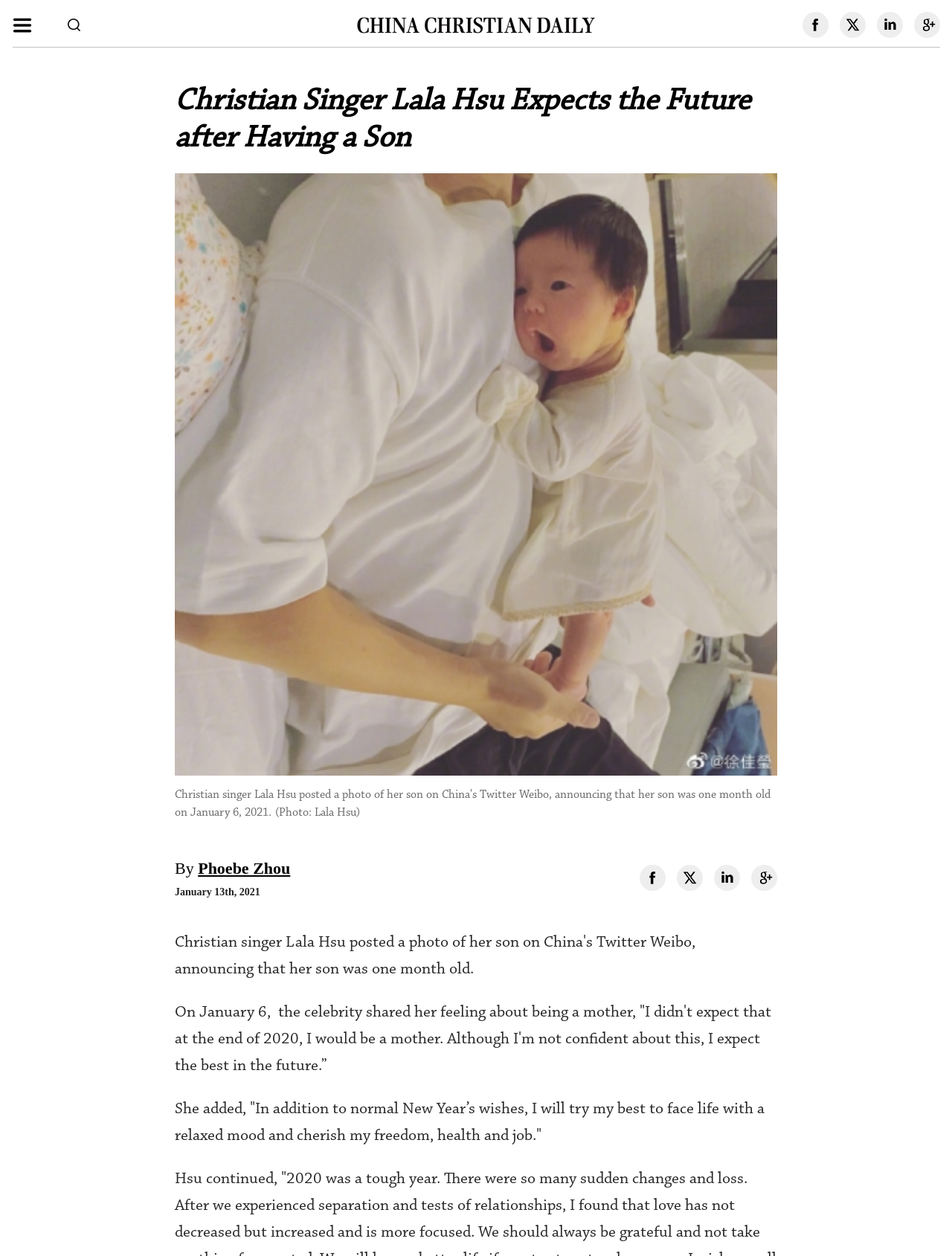Answer the following query with a single word or phrase:
When was the article published?

January 13th, 2021